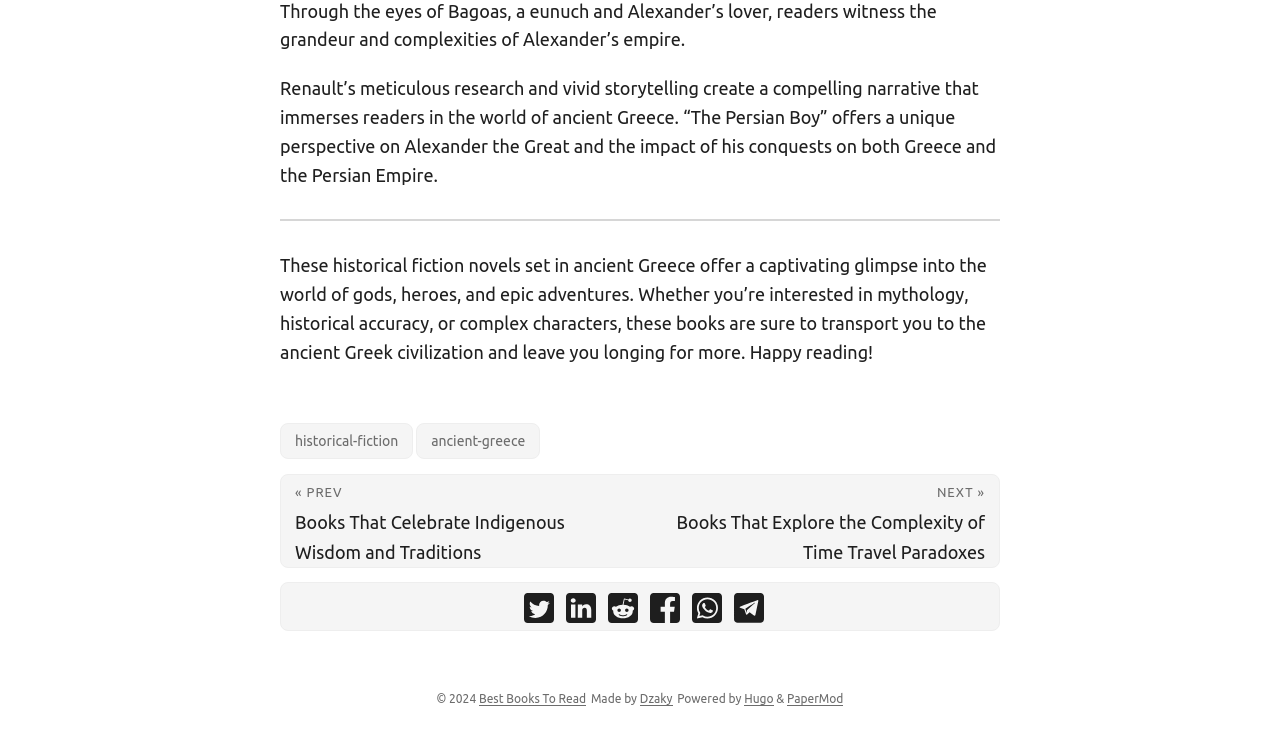Reply to the question below using a single word or brief phrase:
What is the topic of the historical fiction novels?

Ancient Greece